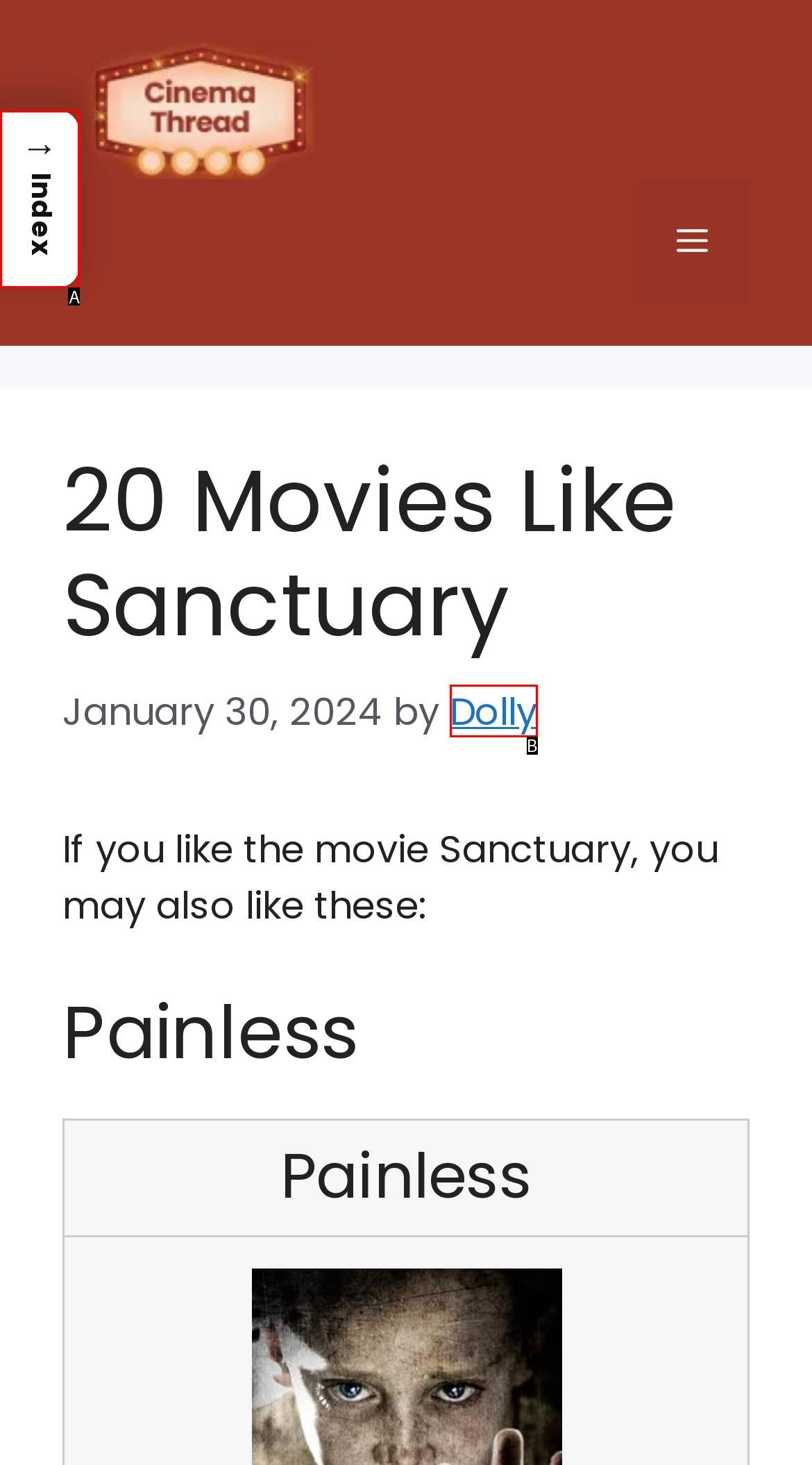Which HTML element among the options matches this description: → Index? Answer with the letter representing your choice.

A